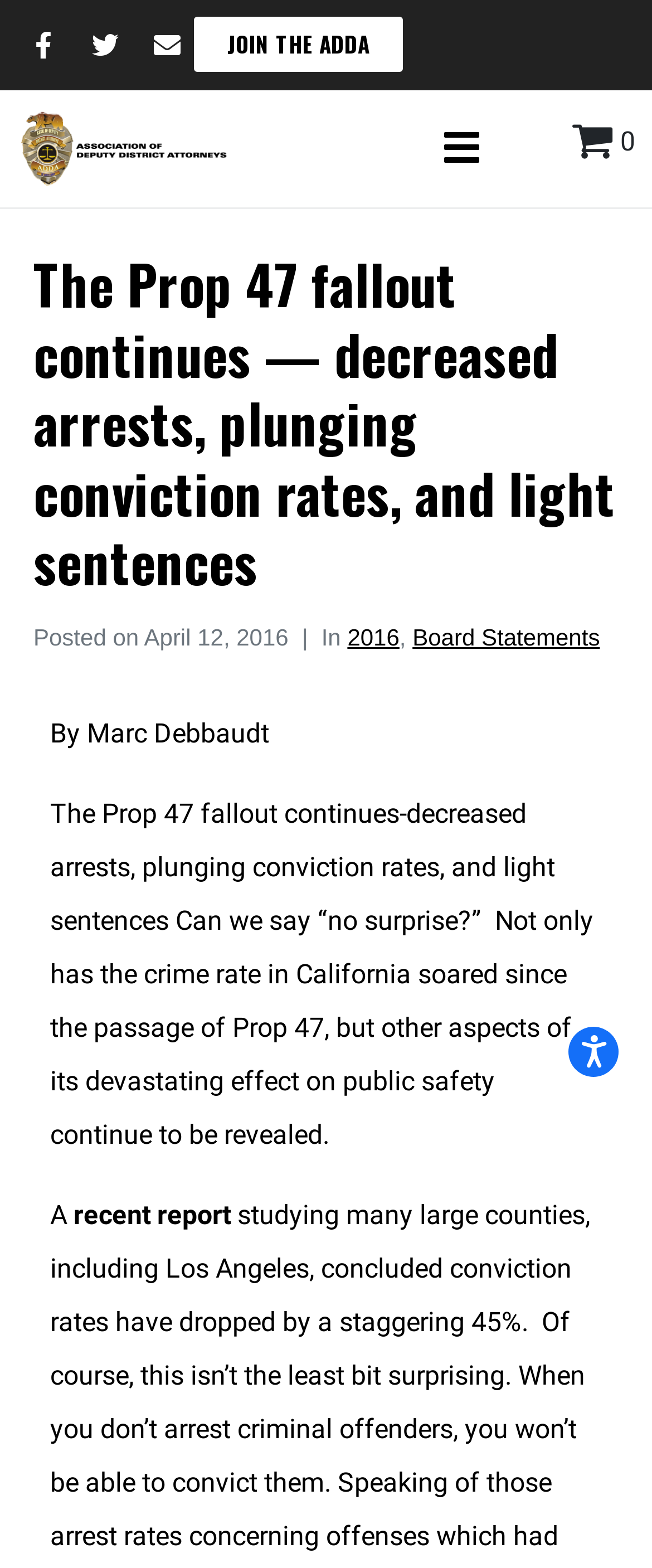Highlight the bounding box coordinates of the element that should be clicked to carry out the following instruction: "Visit the Association of Deputy District Attorneys page". The coordinates must be given as four float numbers ranging from 0 to 1, i.e., [left, top, right, bottom].

[0.026, 0.086, 0.359, 0.104]